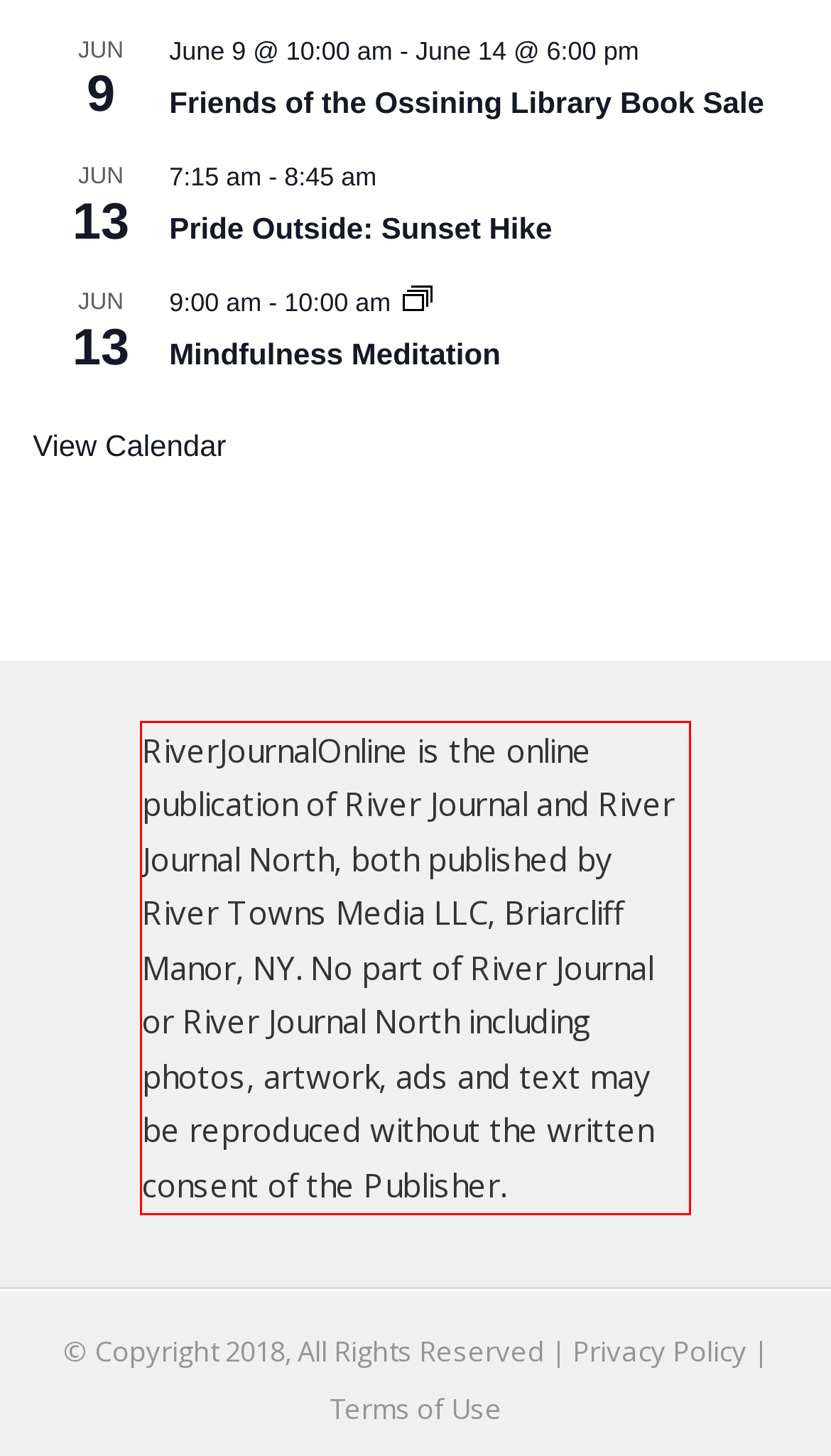You have a screenshot with a red rectangle around a UI element. Recognize and extract the text within this red bounding box using OCR.

RiverJournalOnline is the online publication of River Journal and River Journal North, both published by River Towns Media LLC, Briarcliff Manor, NY. No part of River Journal or River Journal North including photos, artwork, ads and text may be reproduced without the written consent of the Publisher.